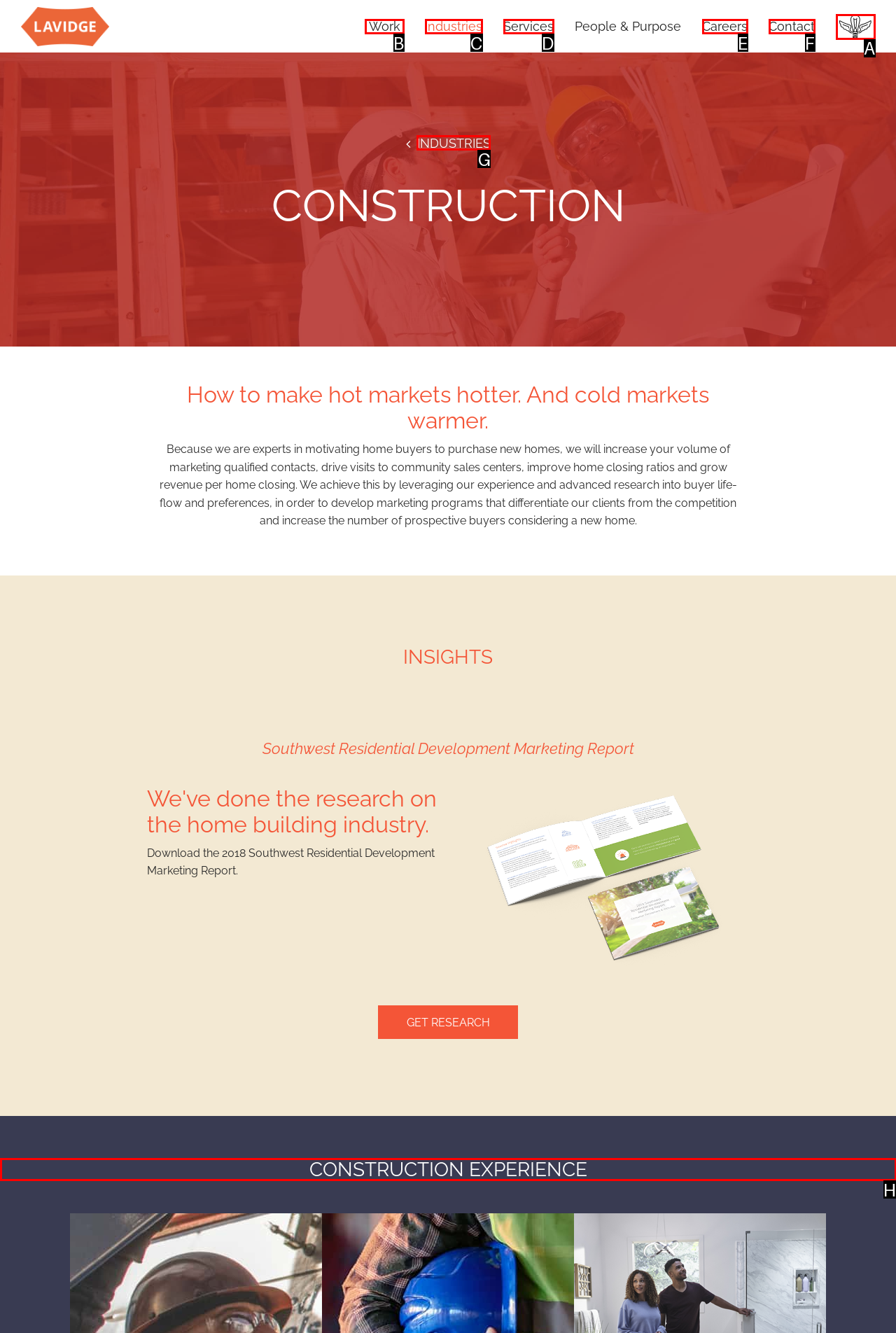Tell me which option I should click to complete the following task: View Construction Experience
Answer with the option's letter from the given choices directly.

H